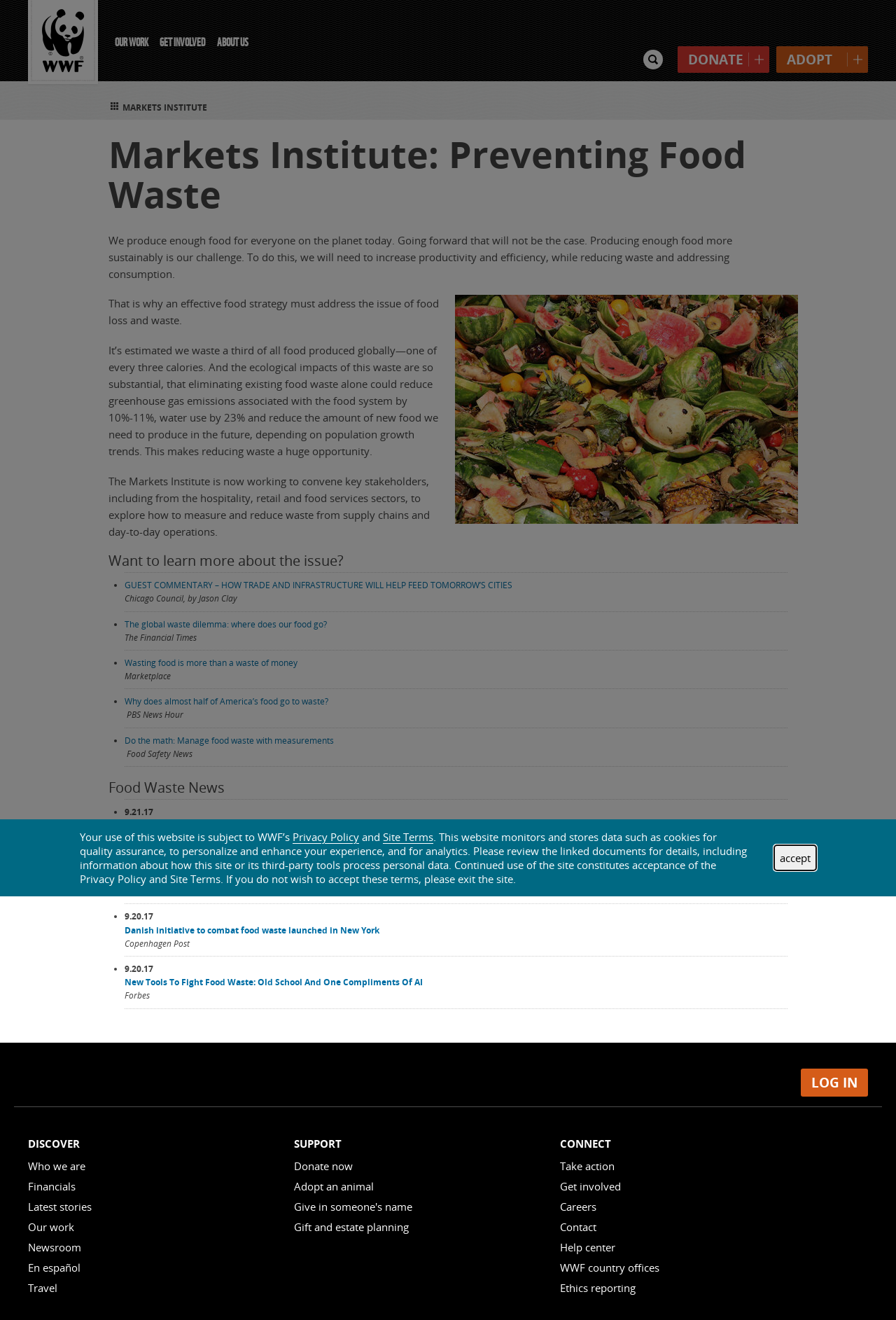Identify and provide the bounding box for the element described by: "Toggle Adopt button".

[0.945, 0.014, 0.969, 0.034]